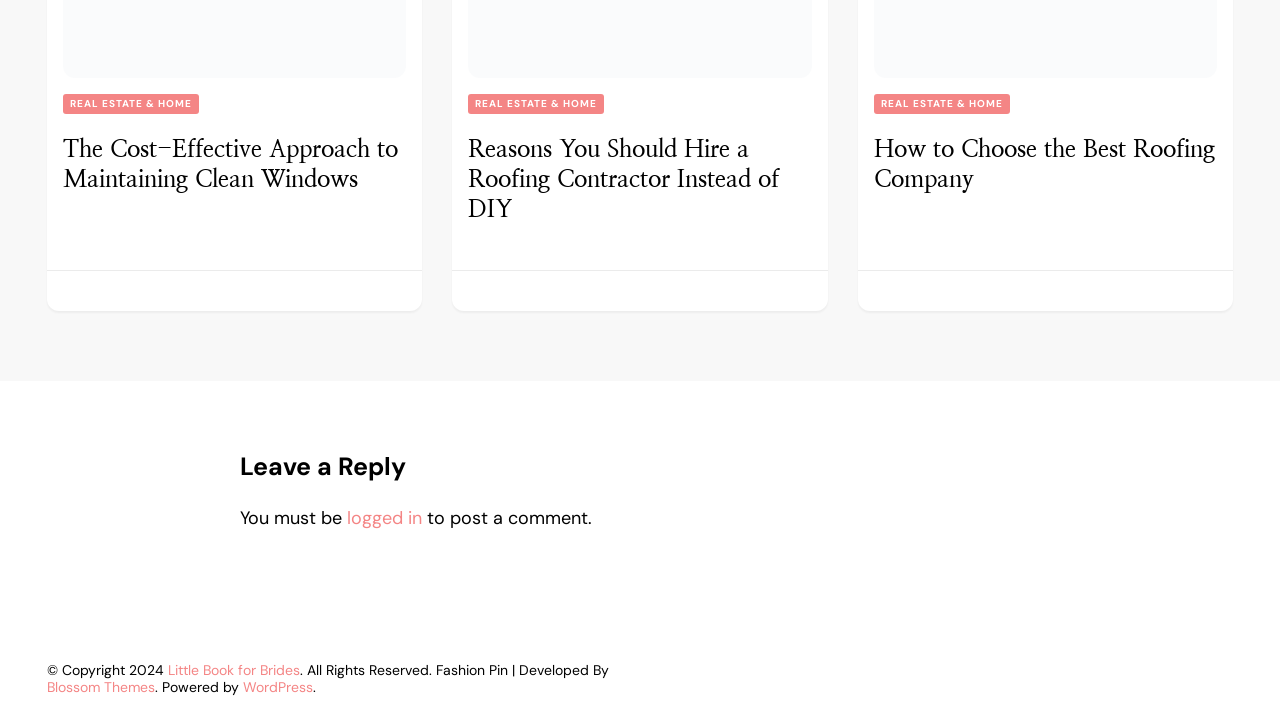Please locate the UI element described by "Blossom Themes" and provide its bounding box coordinates.

[0.037, 0.931, 0.121, 0.955]